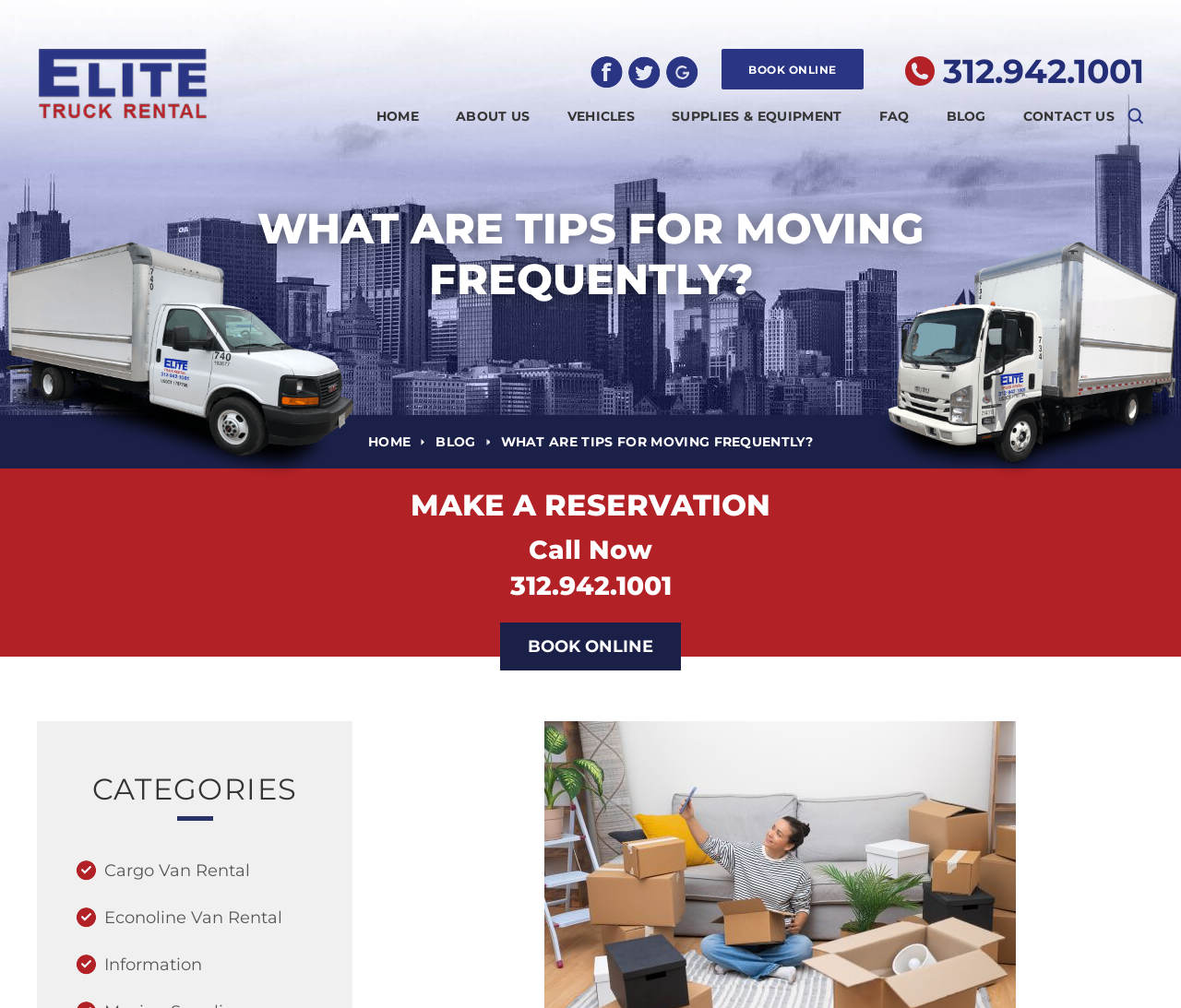Pinpoint the bounding box coordinates of the element that must be clicked to accomplish the following instruction: "Type in the comment box". The coordinates should be in the format of four float numbers between 0 and 1, i.e., [left, top, right, bottom].

None